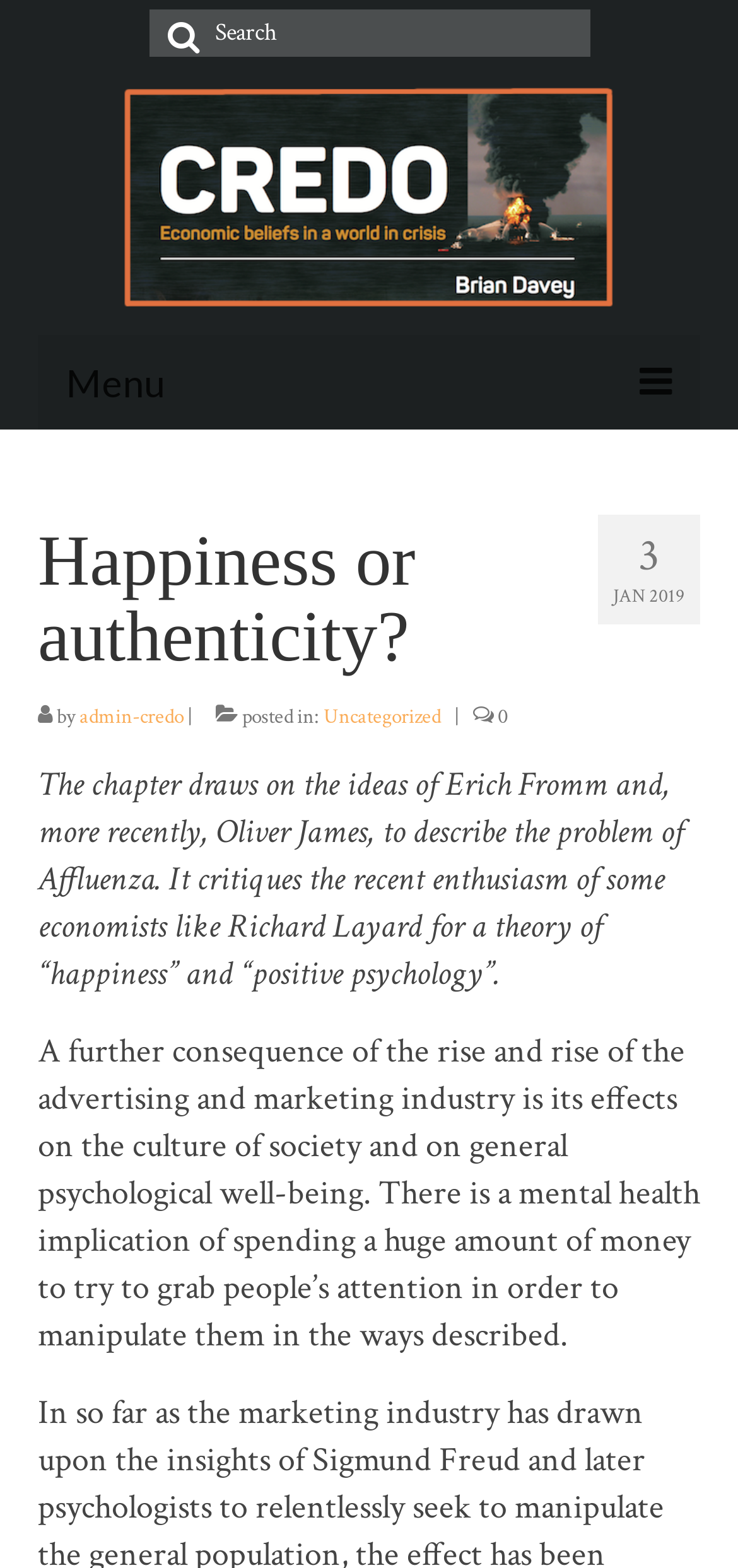Please locate the clickable area by providing the bounding box coordinates to follow this instruction: "Toggle the 'Light/Dark Button'".

None